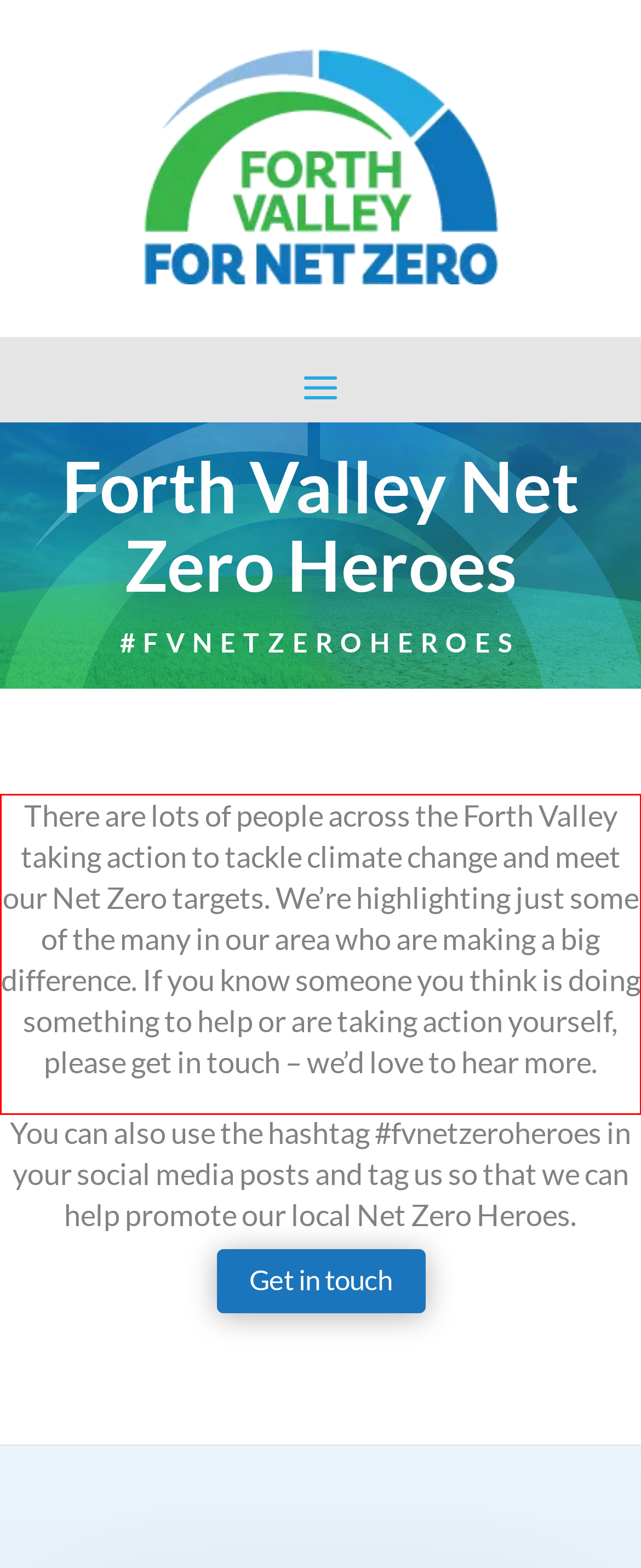Given a screenshot of a webpage, identify the red bounding box and perform OCR to recognize the text within that box.

There are lots of people across the Forth Valley taking action to tackle climate change and meet our Net Zero targets. We’re highlighting just some of the many in our area who are making a big difference. If you know someone you think is doing something to help or are taking action yourself, please get in touch – we’d love to hear more.